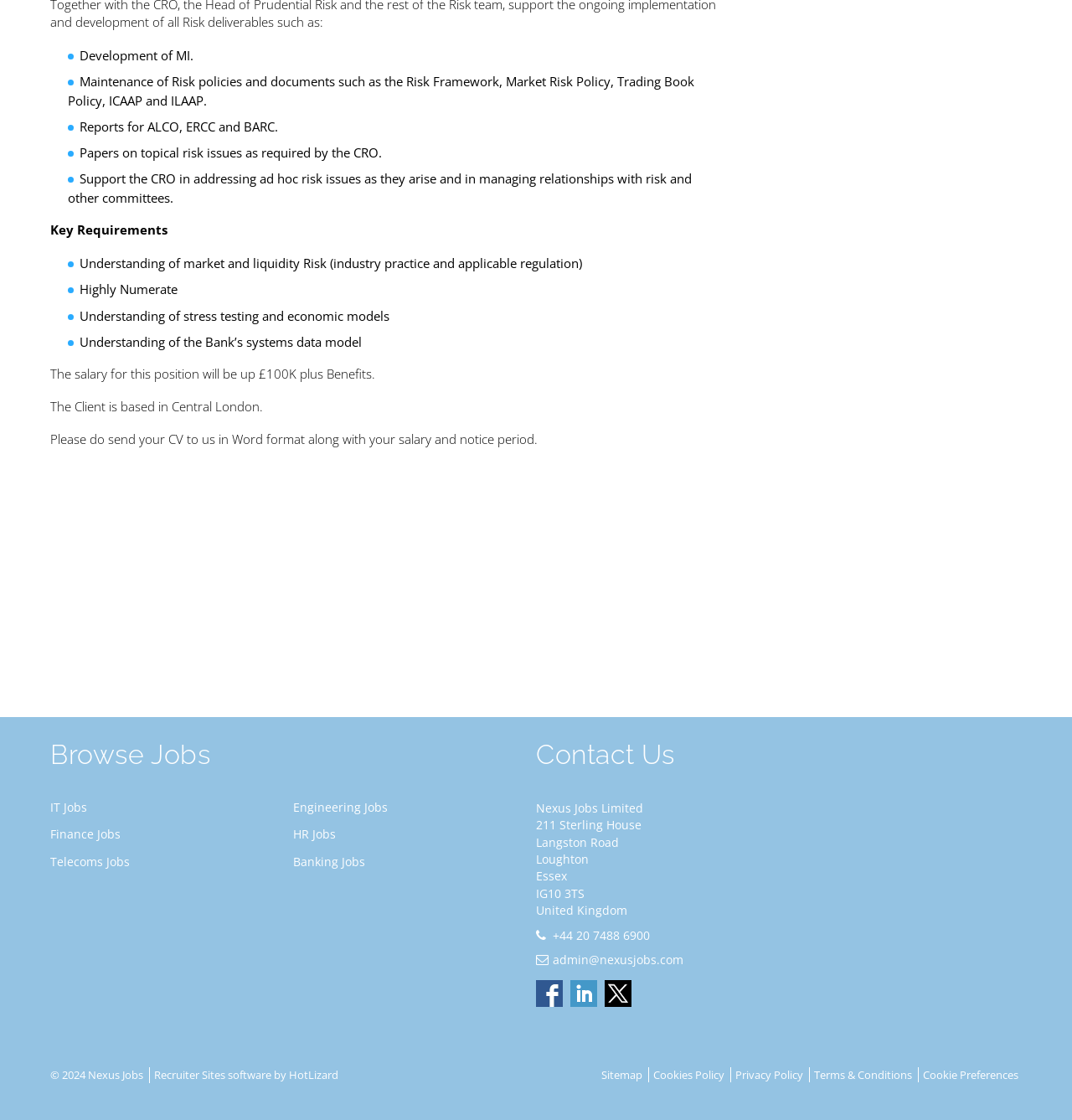Please specify the coordinates of the bounding box for the element that should be clicked to carry out this instruction: "Browse Jobs". The coordinates must be four float numbers between 0 and 1, formatted as [left, top, right, bottom].

[0.047, 0.64, 0.5, 0.71]